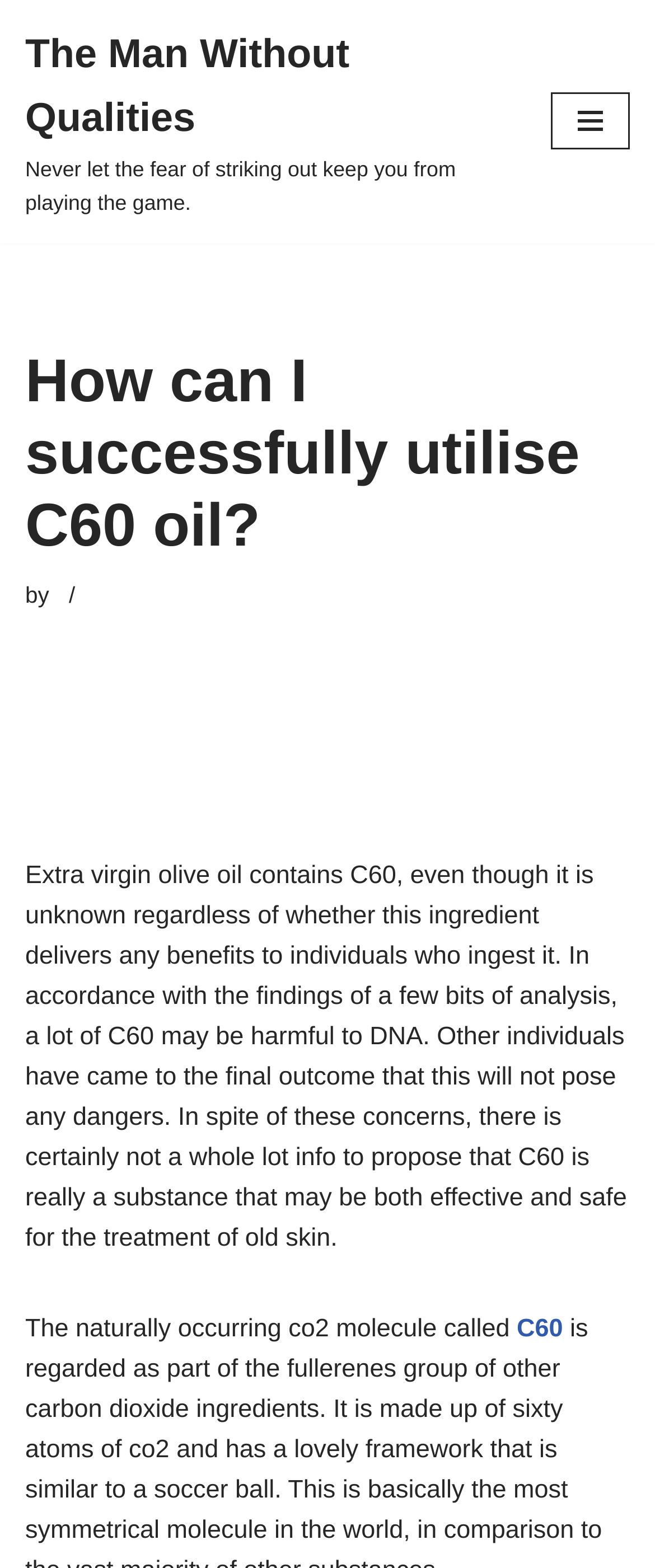What is the website about?
Please look at the screenshot and answer using one word or phrase.

C60 oil